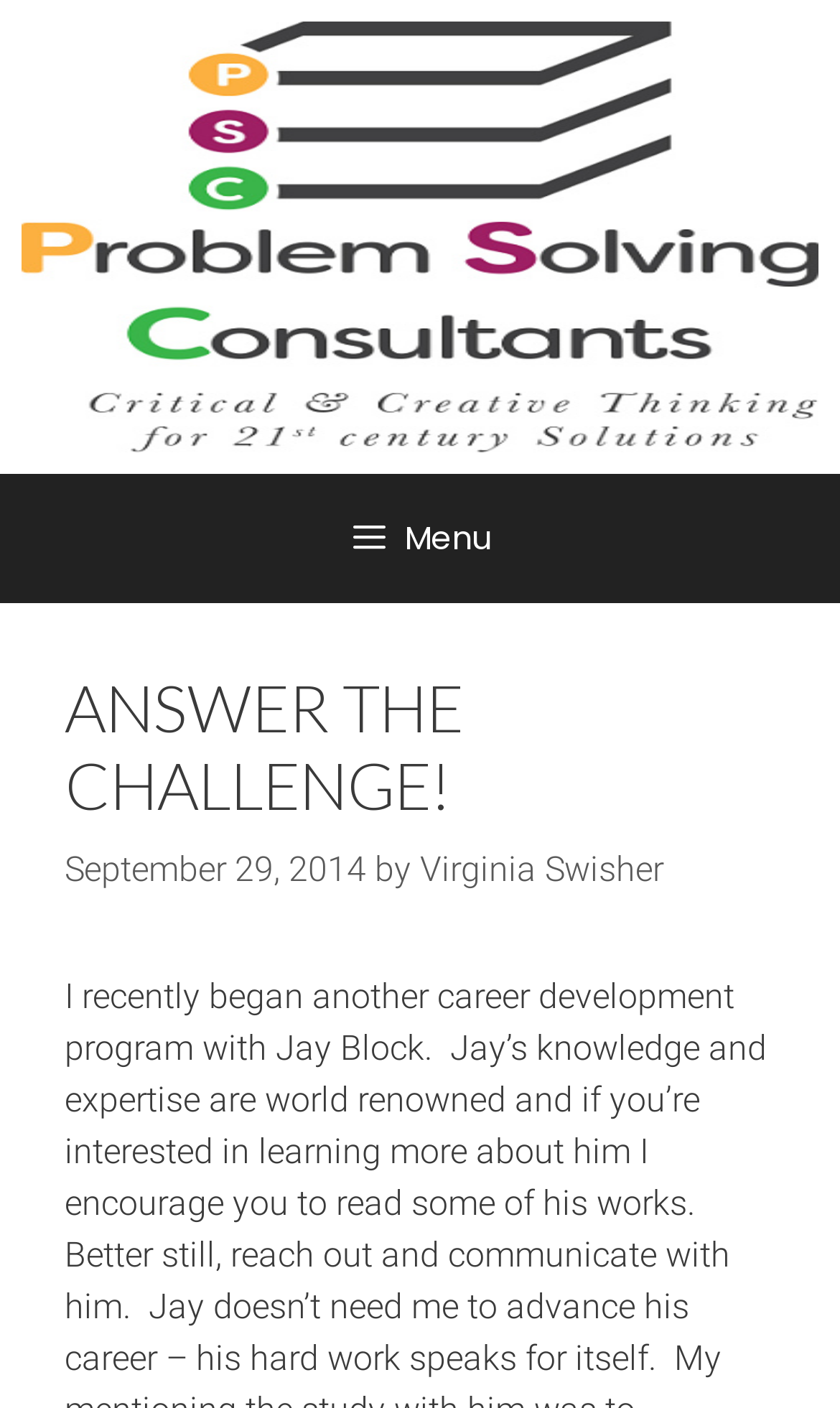Find the bounding box of the UI element described as follows: "alt="Problem Solving Consultants"".

[0.026, 0.152, 0.974, 0.181]